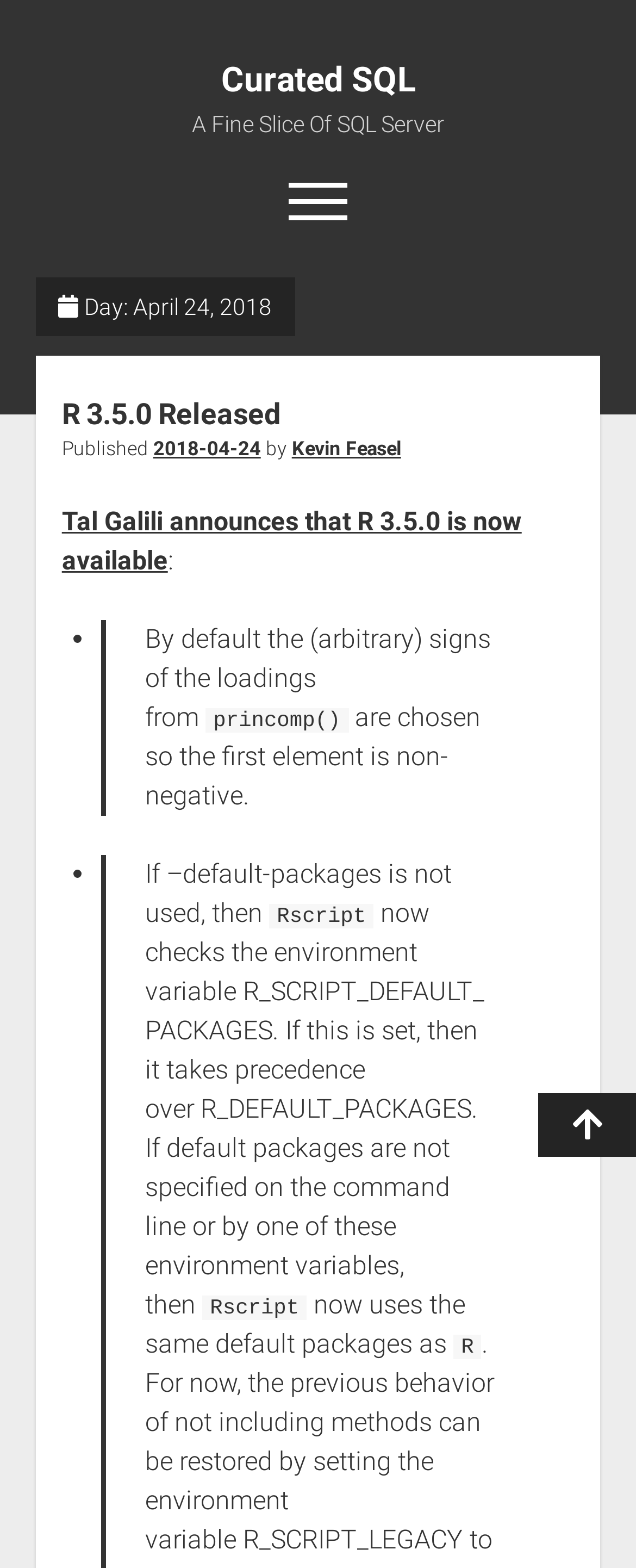Can you find the bounding box coordinates for the element to click on to achieve the instruction: "Go to the about page"?

[0.431, 0.202, 0.569, 0.229]